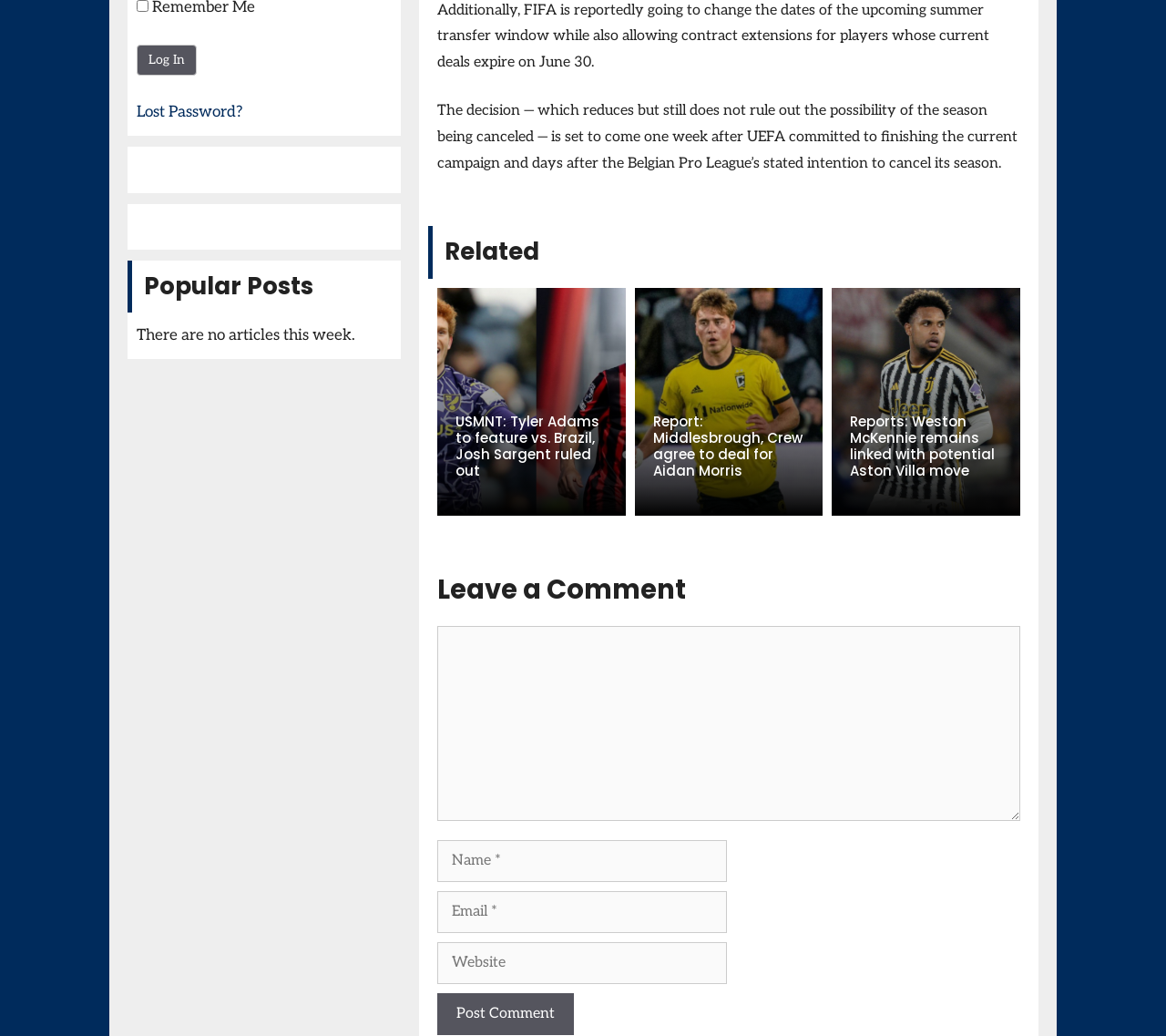What is the label of the third textbox in the comment section?
Carefully analyze the image and provide a detailed answer to the question.

The third textbox in the comment section has the label 'Website', as indicated by the StaticText element with the text 'Website' and the corresponding textbox element.